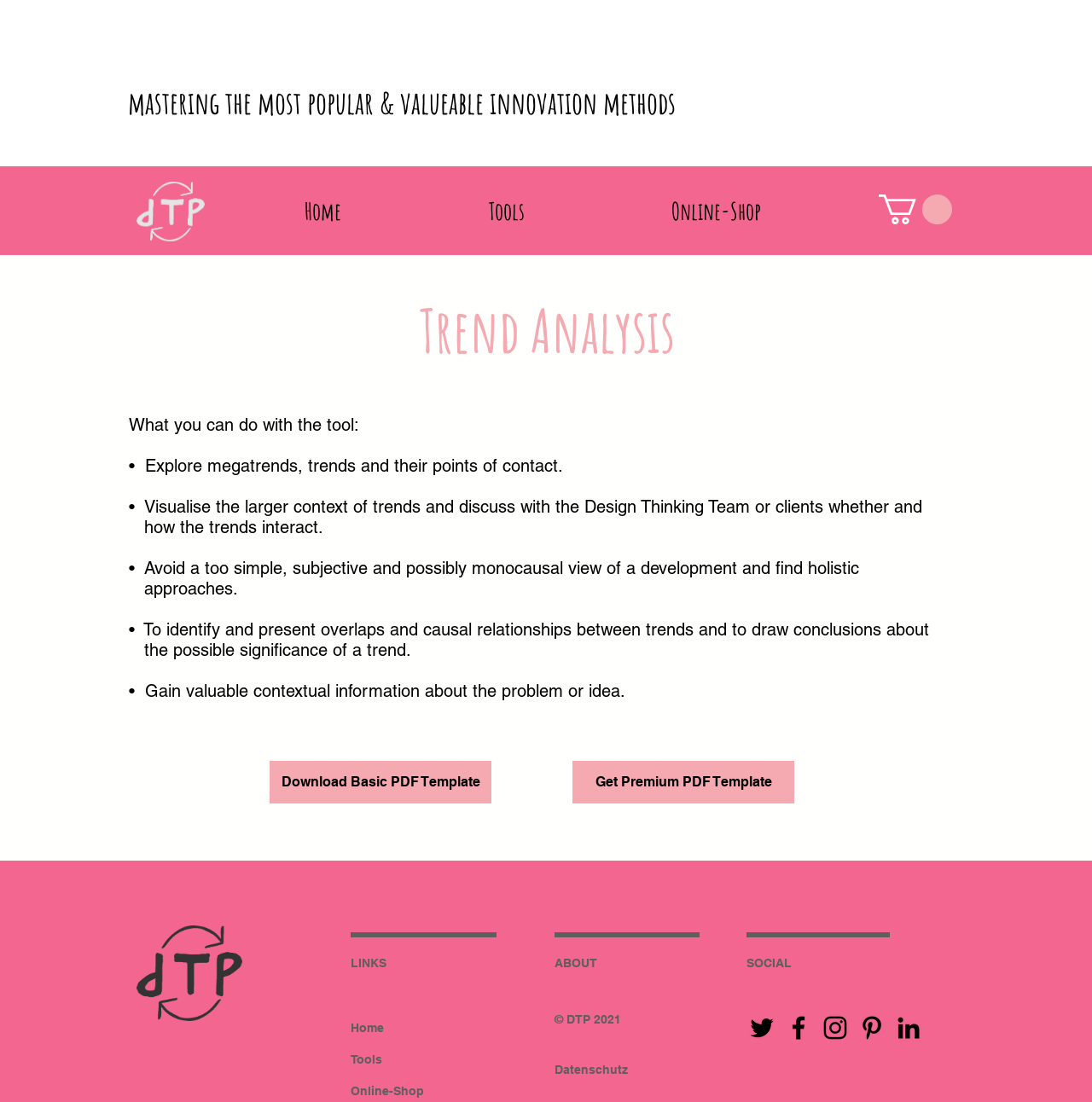Determine the bounding box coordinates of the target area to click to execute the following instruction: "Click on the 'Home' link."

[0.211, 0.173, 0.38, 0.211]